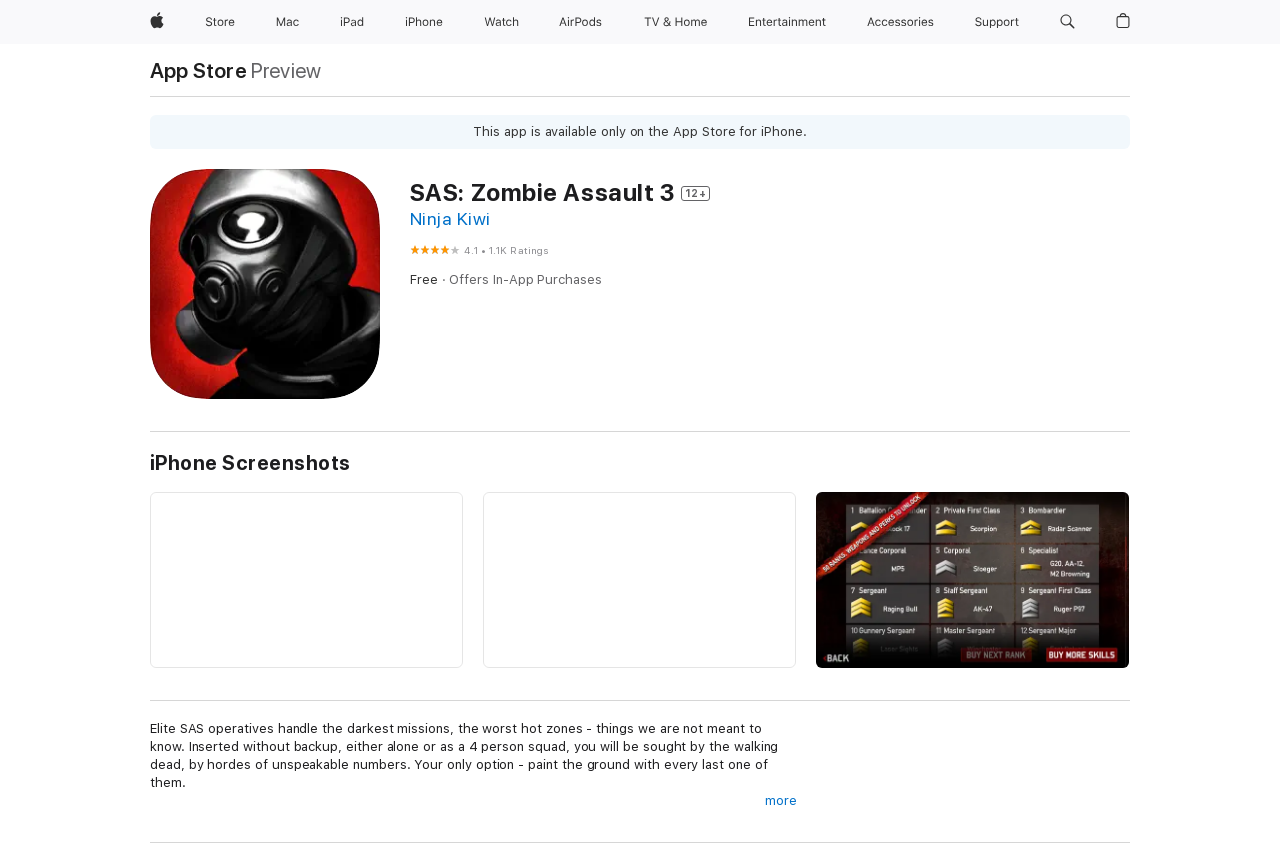Provide a short, one-word or phrase answer to the question below:
What is the rating of SAS: Zombie Assault 3?

4.1 out of 5